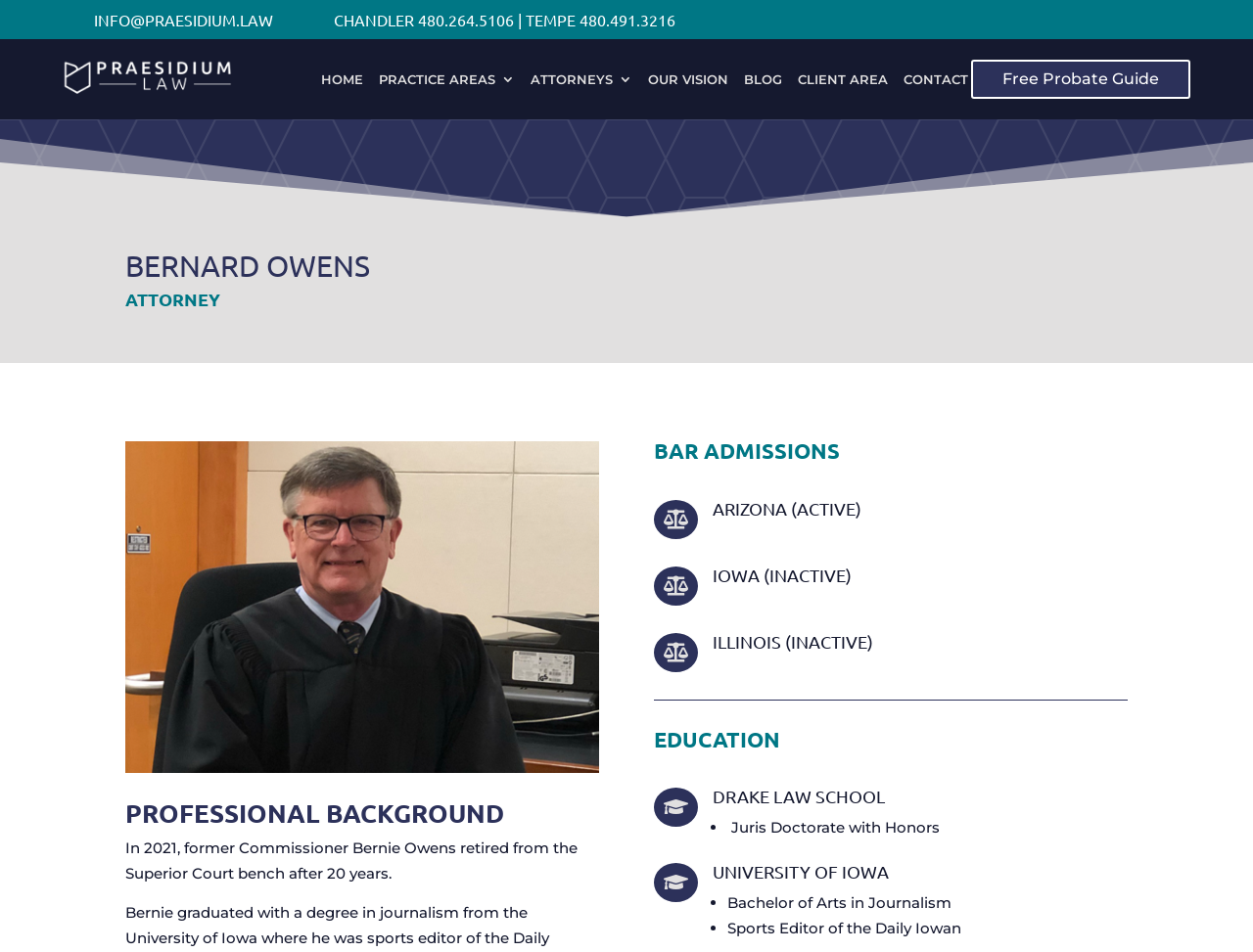Identify the bounding box coordinates of the clickable region necessary to fulfill the following instruction: "Contact Praesidium Law". The bounding box coordinates should be four float numbers between 0 and 1, i.e., [left, top, right, bottom].

[0.721, 0.076, 0.772, 0.099]